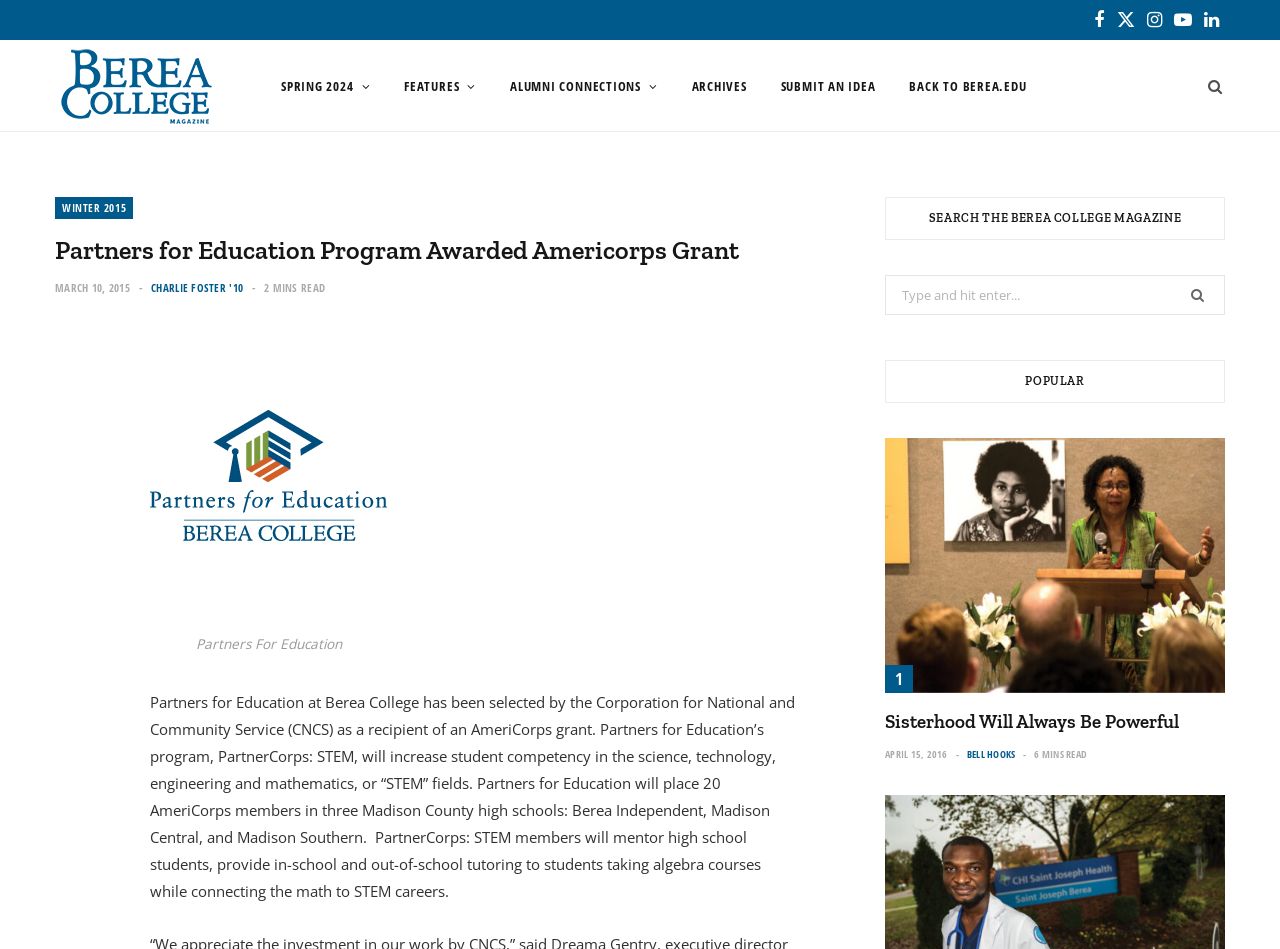How many AmeriCorps members will be placed in high schools?
Could you answer the question with a detailed and thorough explanation?

The answer can be found in the paragraph of text that describes the program, which states that 'Partners for Education will place 20 AmeriCorps members in three Madison County high schools'.